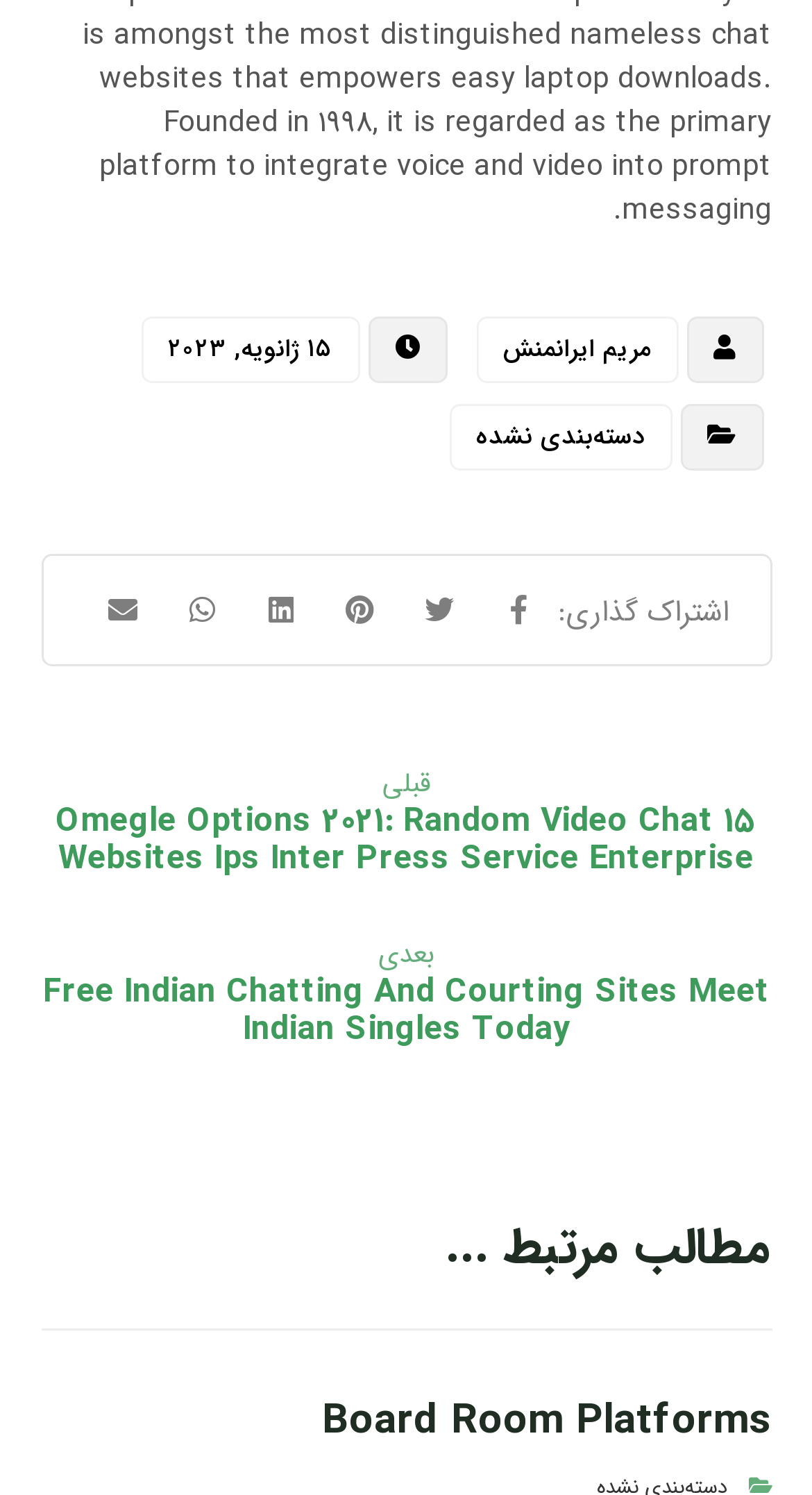Give a succinct answer to this question in a single word or phrase: 
How many articles are listed on the webpage?

3